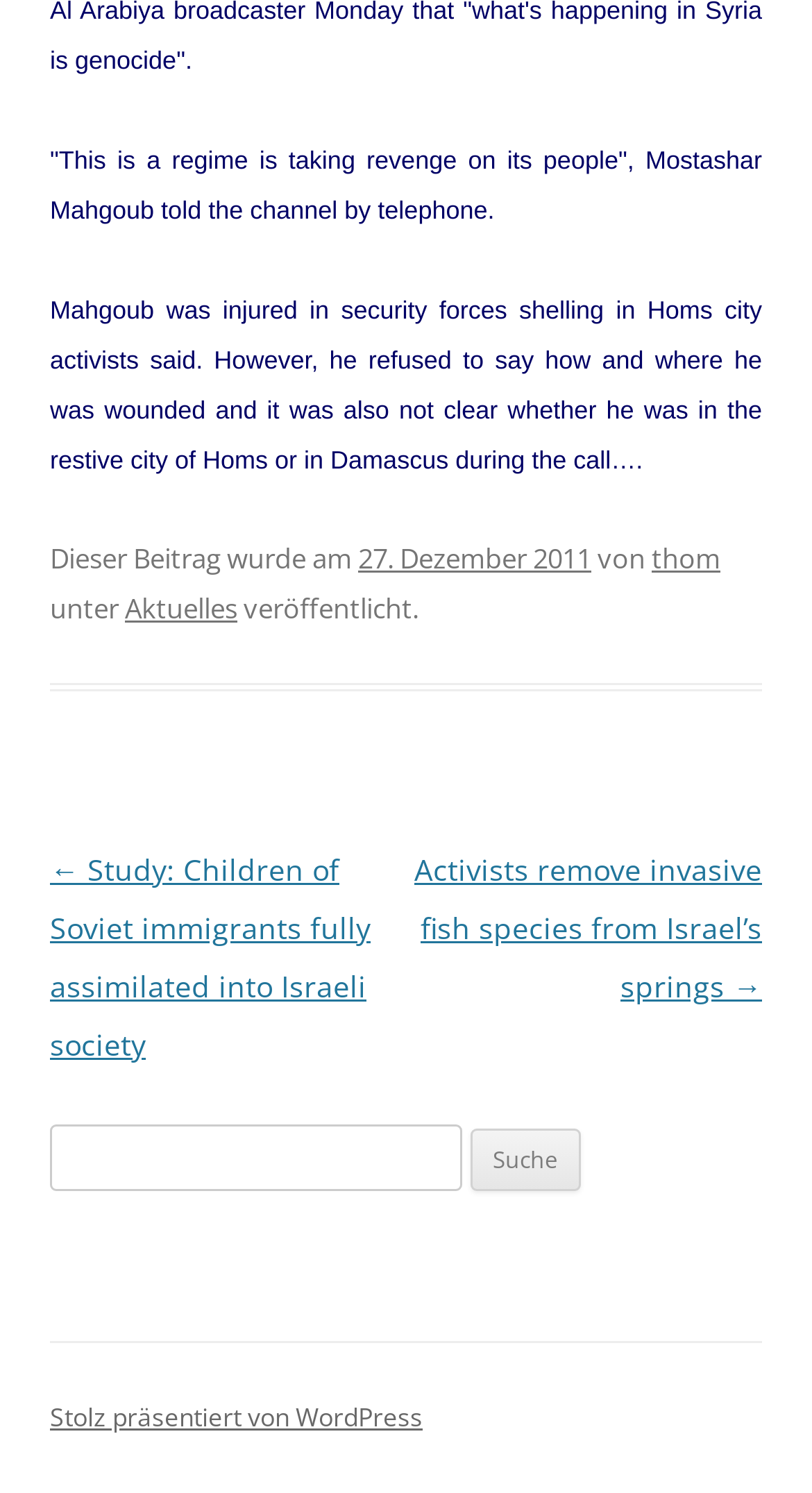What is the platform used to create the website?
Please give a detailed and elaborate explanation in response to the question.

The platform used to create the website can be found in the contentinfo section, where it says 'Stolz präsentiert von WordPress', indicating that the website is powered by WordPress.